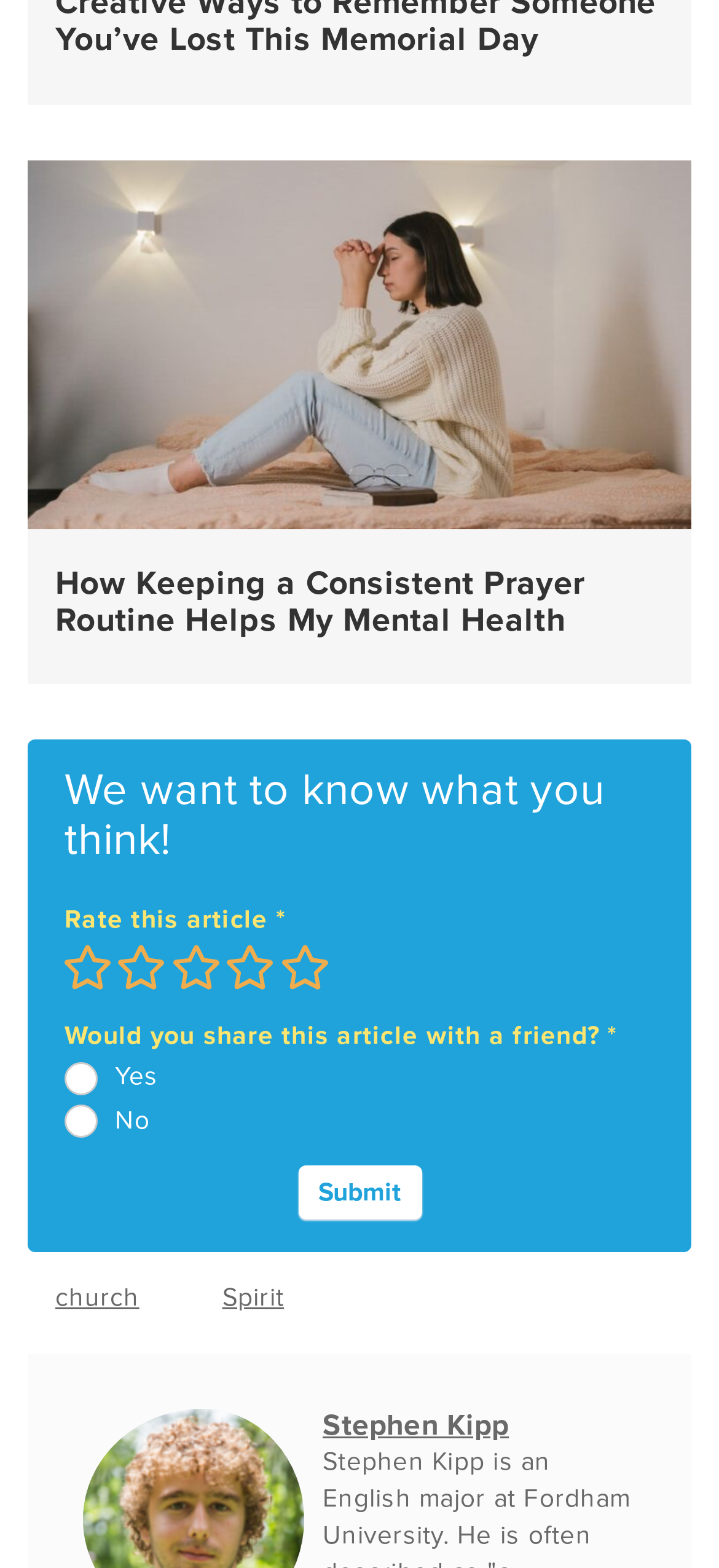What is the title of the article?
Please provide a comprehensive and detailed answer to the question.

I found the title of the article by looking at the heading element with the text 'How Keeping a Consistent Prayer Routine Helps My Mental Health' inside the article element.